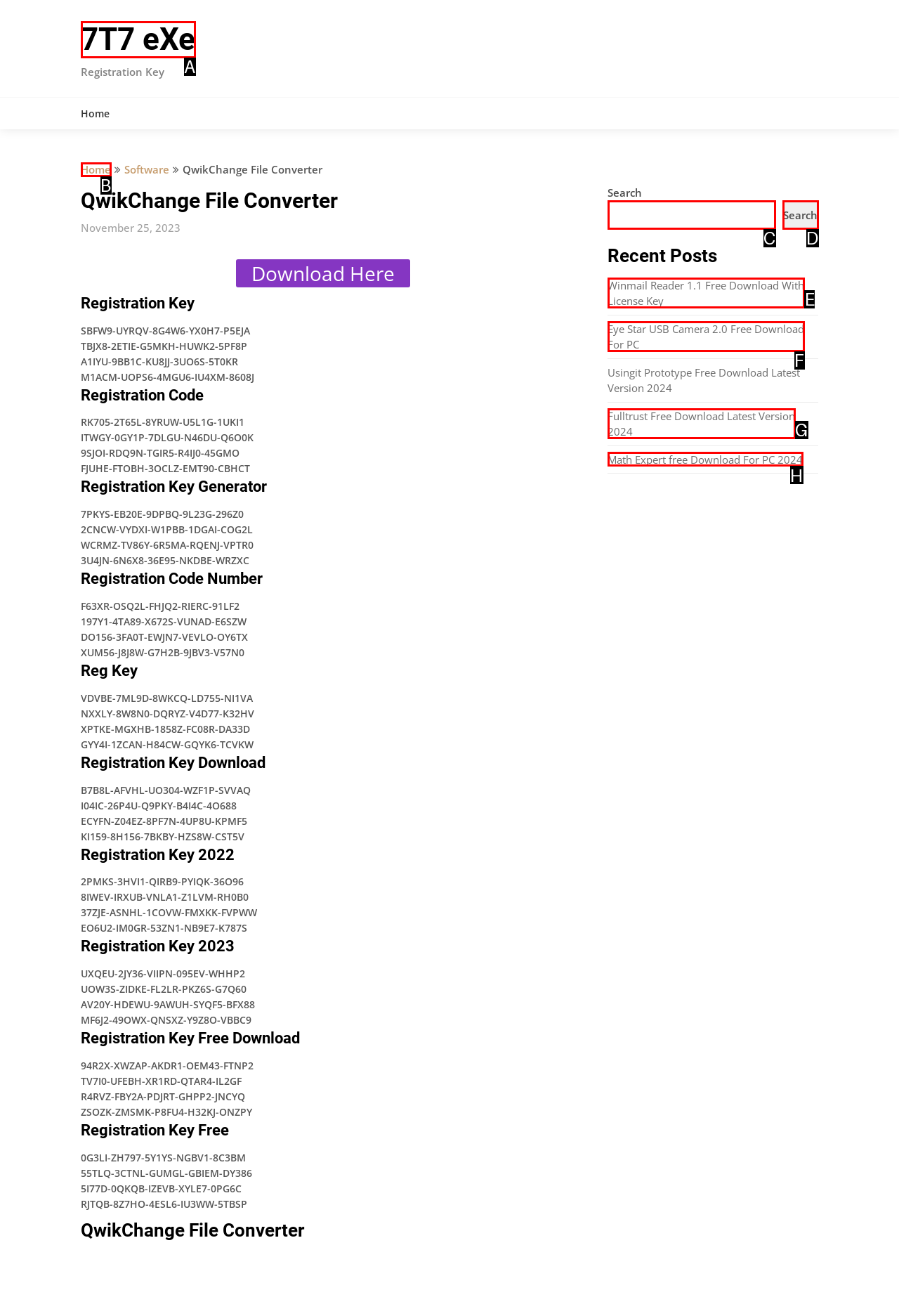Identify which HTML element should be clicked to fulfill this instruction: Click the 'Winmail Reader 1.1 Free Download With License Key' link Reply with the correct option's letter.

E